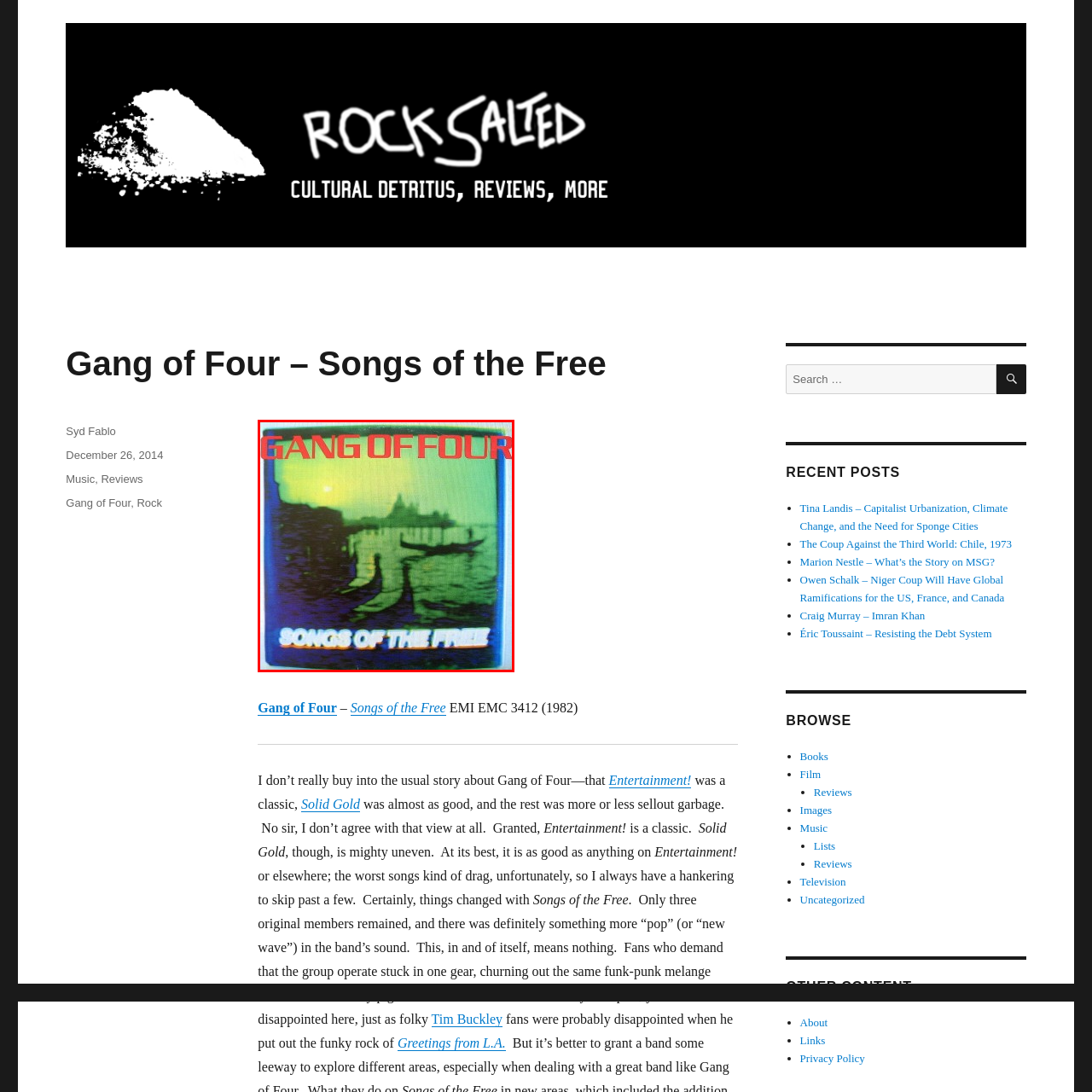What is the theme hinted at by the coastal scene on the album cover?
Check the image inside the red bounding box and provide your answer in a single word or short phrase.

Freedom and exploration